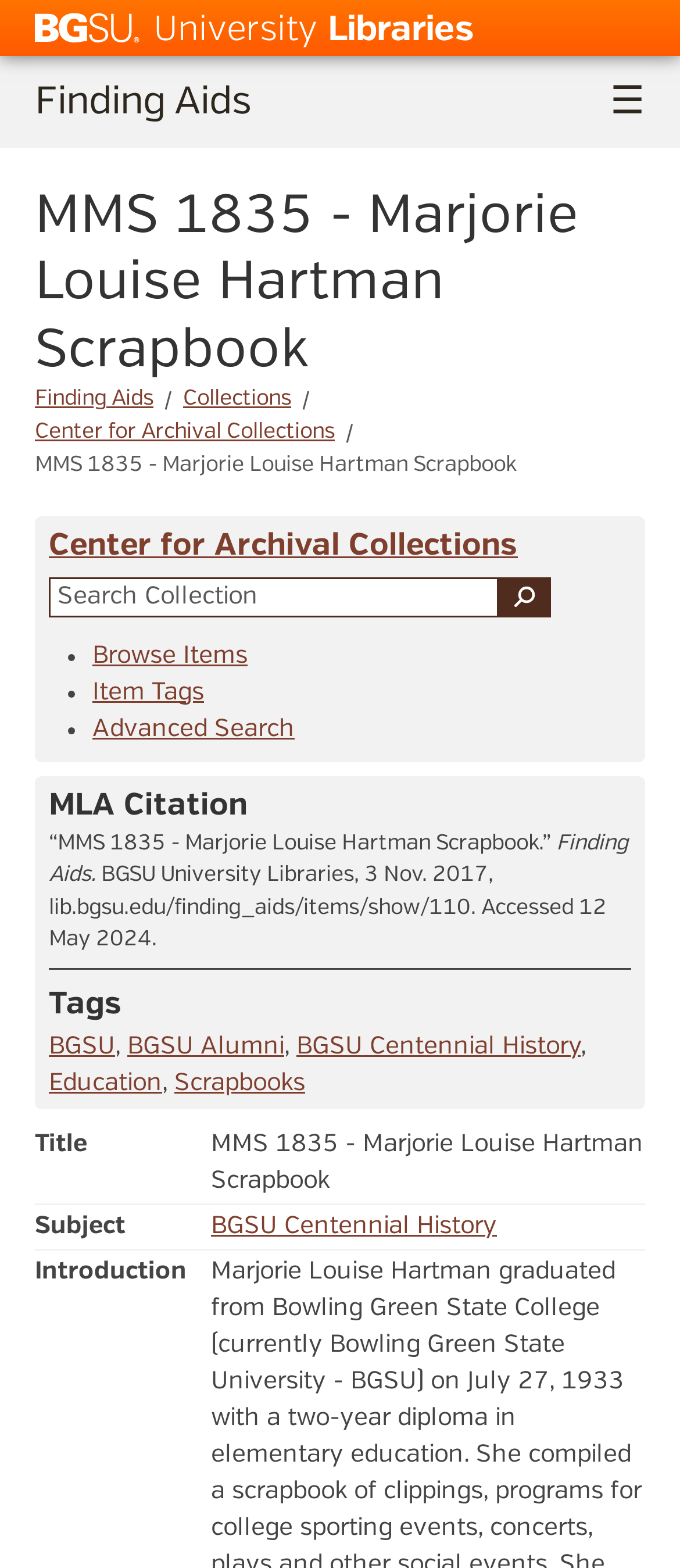Predict the bounding box coordinates of the area that should be clicked to accomplish the following instruction: "Toggle site navigation". The bounding box coordinates should consist of four float numbers between 0 and 1, i.e., [left, top, right, bottom].

[0.897, 0.047, 0.949, 0.083]